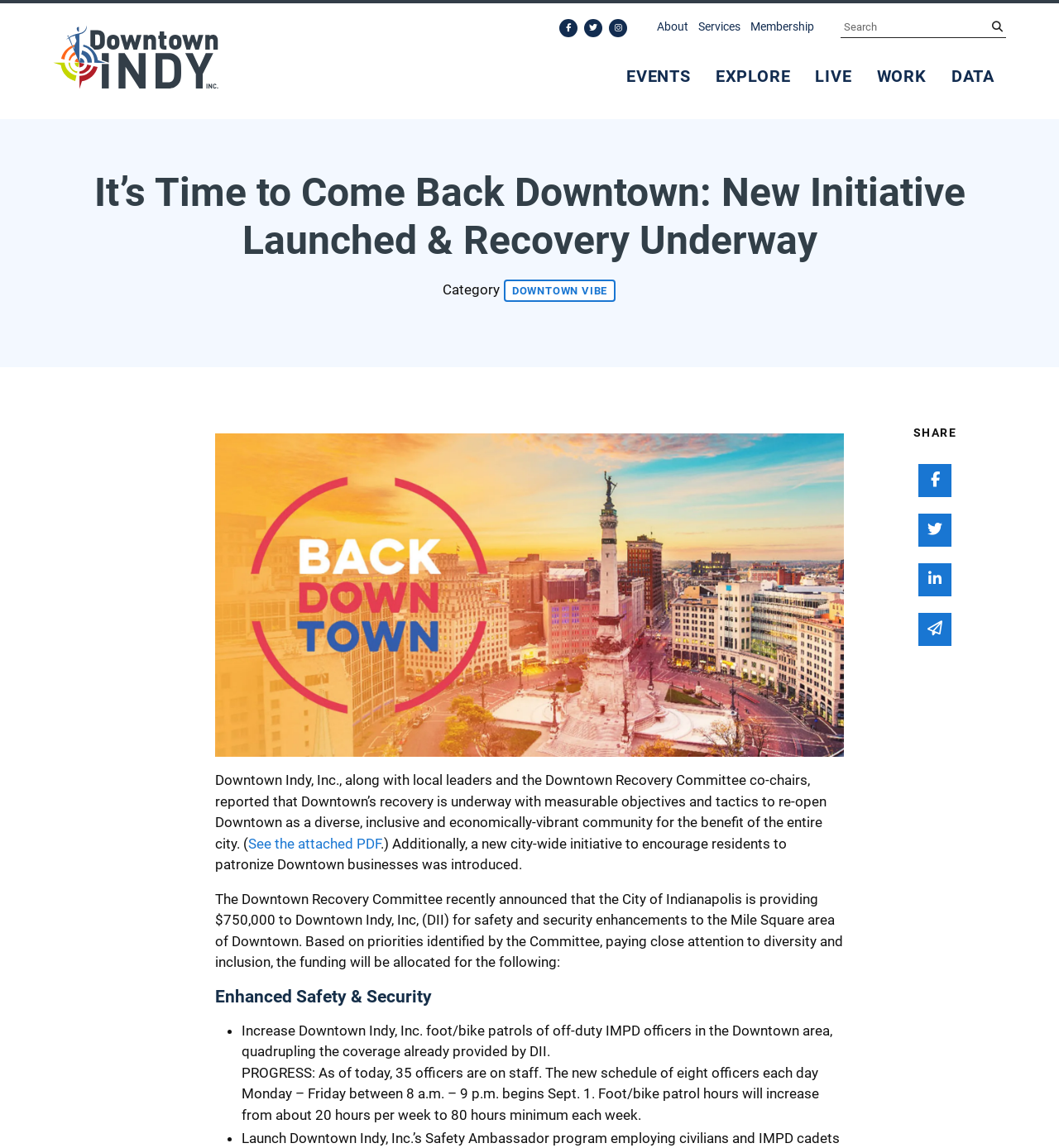Mark the bounding box of the element that matches the following description: "alt="Downtown Indy"".

[0.05, 0.042, 0.206, 0.056]